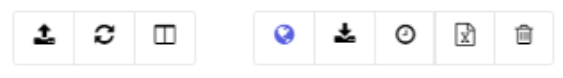Offer a detailed explanation of what is depicted in the image.

The image displays a set of functional icons designed for managing workbooks within the iCL documentation interface. On the left, users can find icons for uploading workbooks (indicated by an upward arrow), refreshing the list (represented by a circular arrow), and toggling column layout options (depicted by a grid symbol). On the right, further actions include a globe icon for setting publication options, a download icon for downloading workbooks, a clock symbol that likely serves as a timer or scheduling tool, an icon for accessing workbook-related documents, and a trash can for deleting selected items. These icons collectively facilitate efficient management and interaction with workbooks in the application.